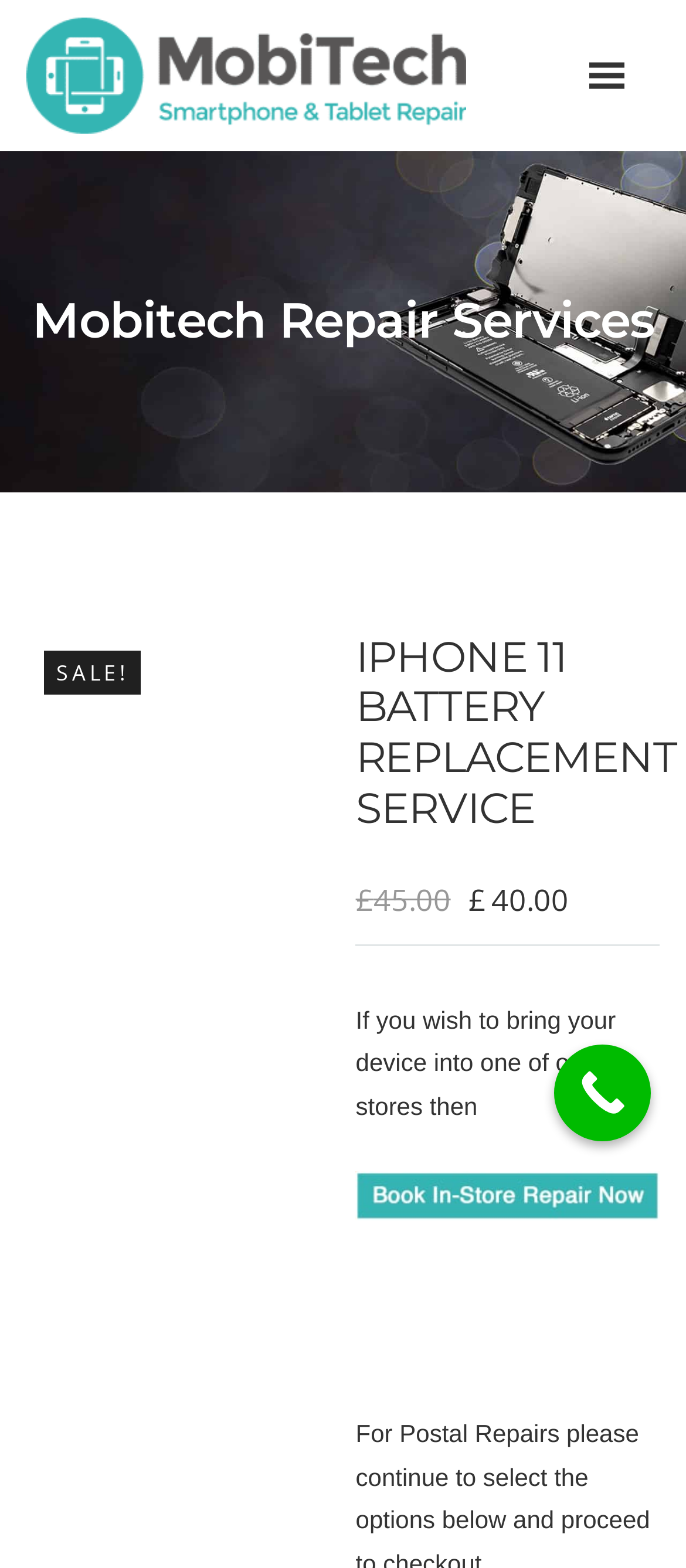What is the name of the repair service? Based on the image, give a response in one word or a short phrase.

Mobitech